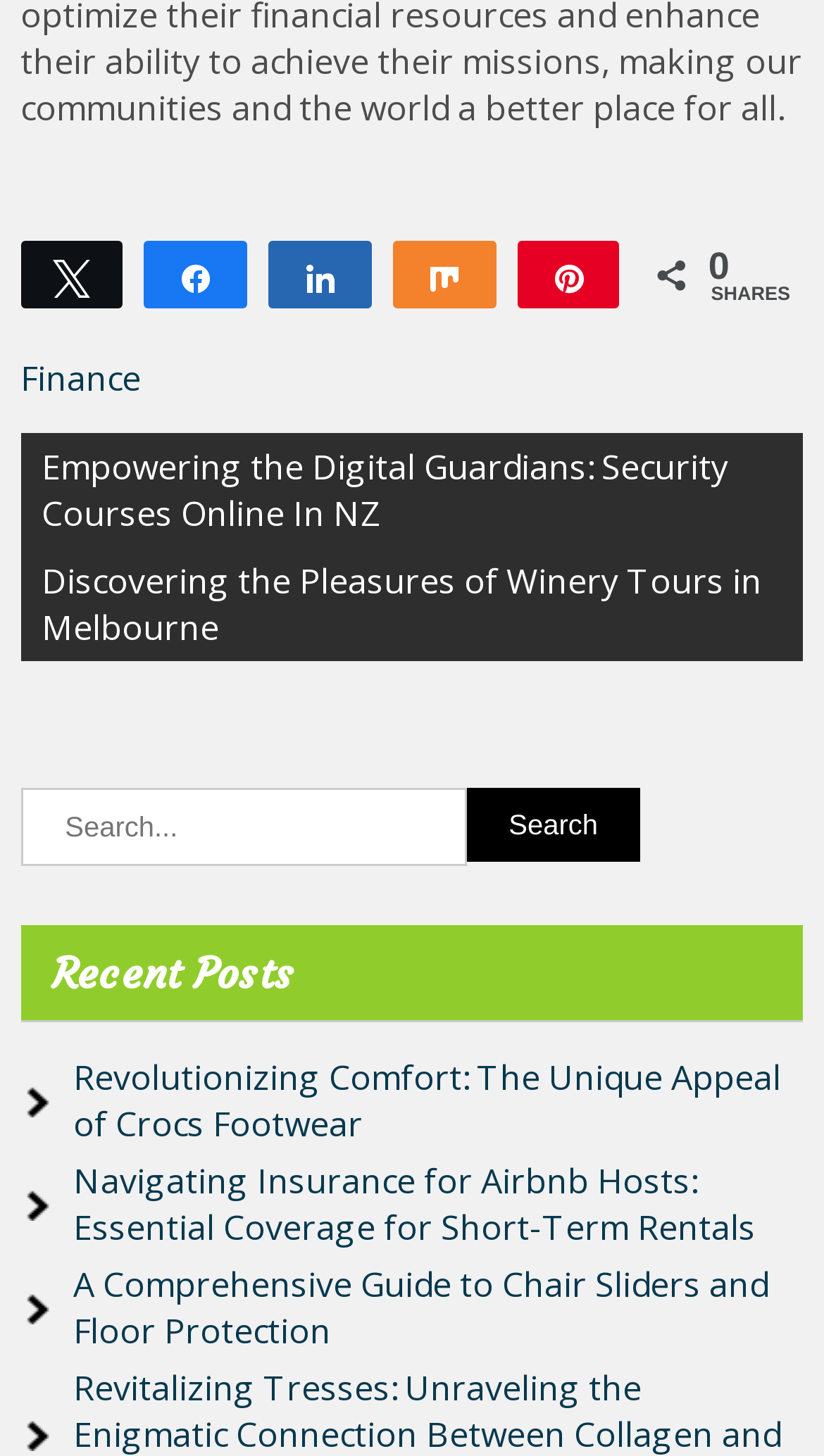What is the purpose of the search box?
Make sure to answer the question with a detailed and comprehensive explanation.

I found a search box with a button labeled 'Search' and inferred that its purpose is to allow users to search for specific posts on the website.